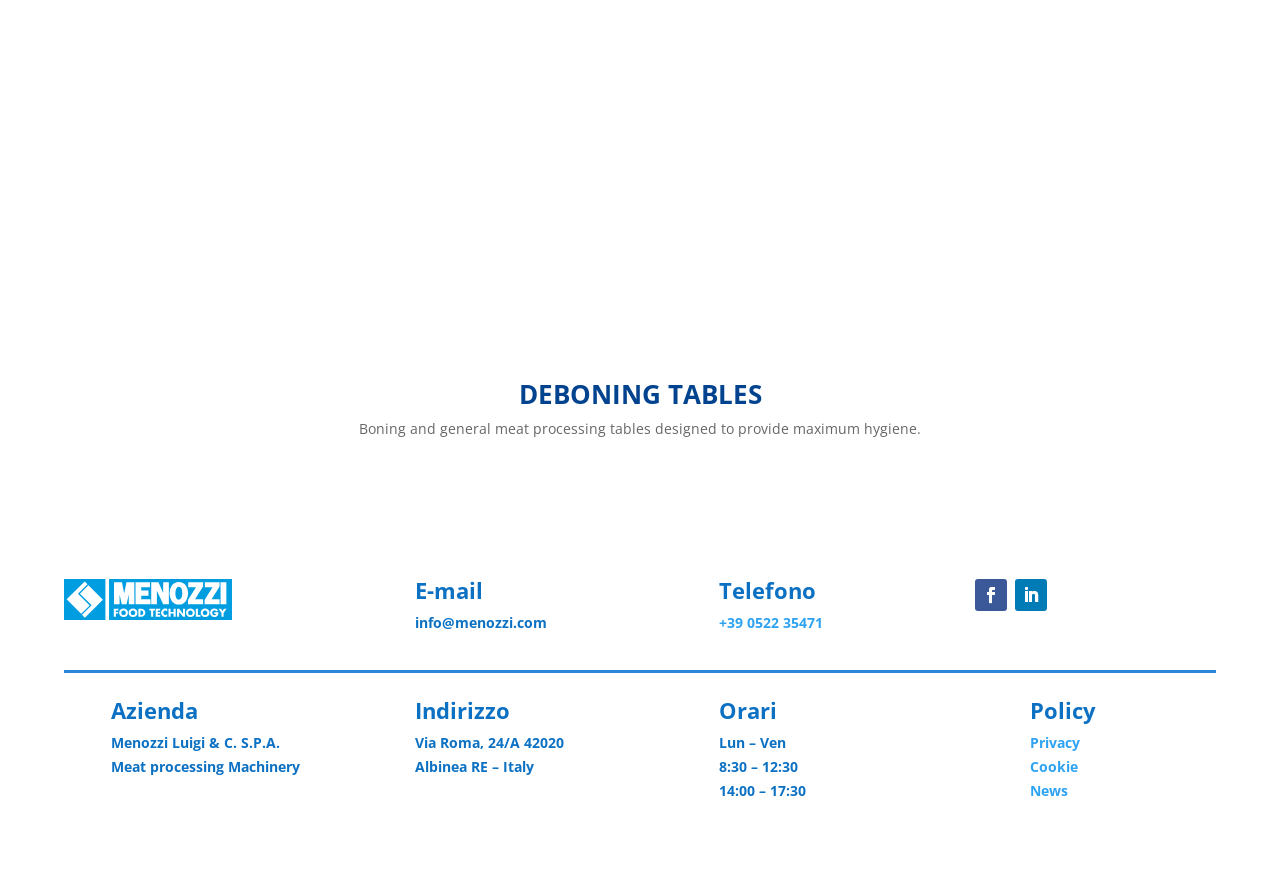Provide a one-word or short-phrase response to the question:
What is the company name?

Menozzi Luigi & C. S.P.A.